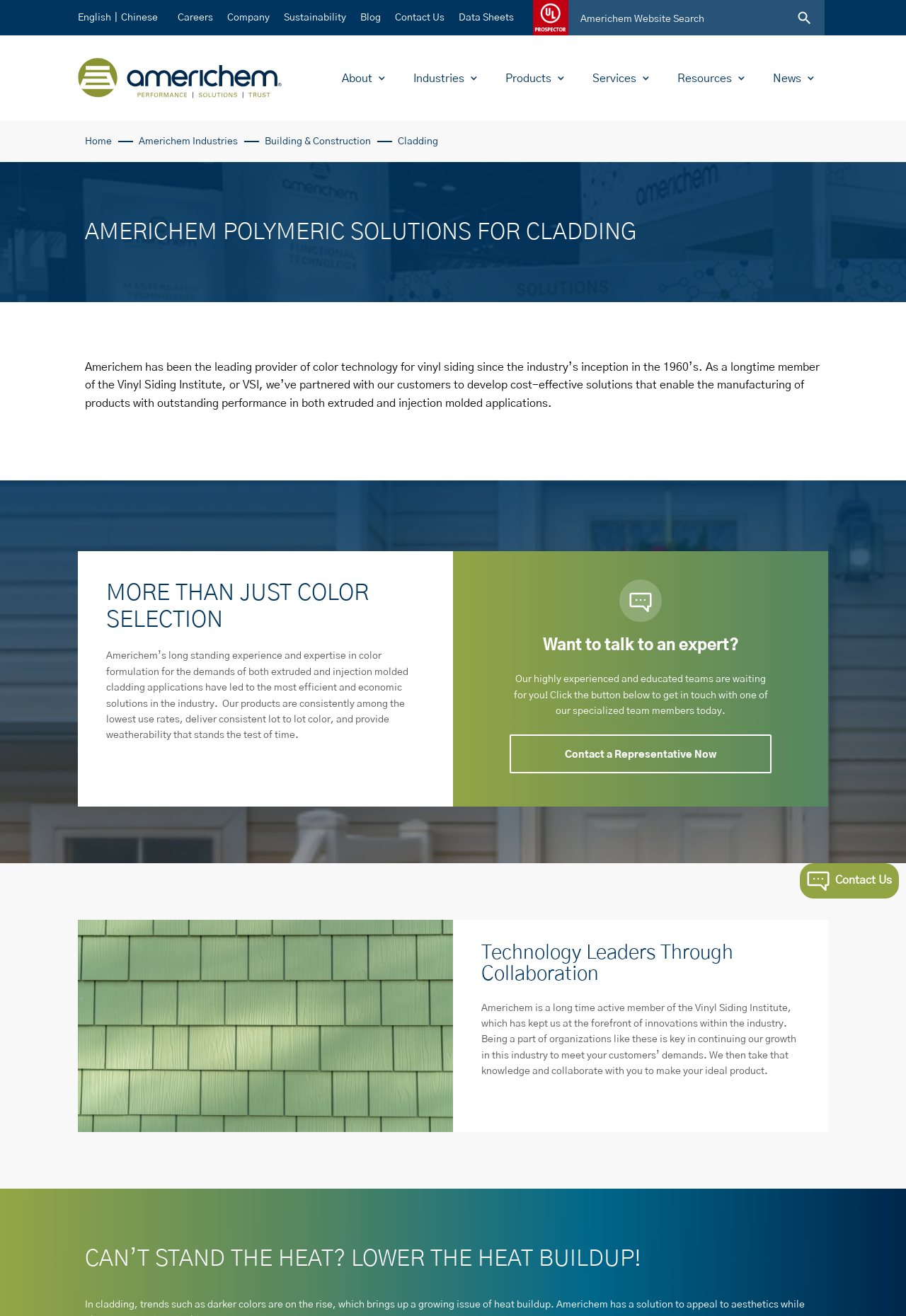Provide the bounding box coordinates of the HTML element described by the text: "English".

[0.086, 0.008, 0.134, 0.019]